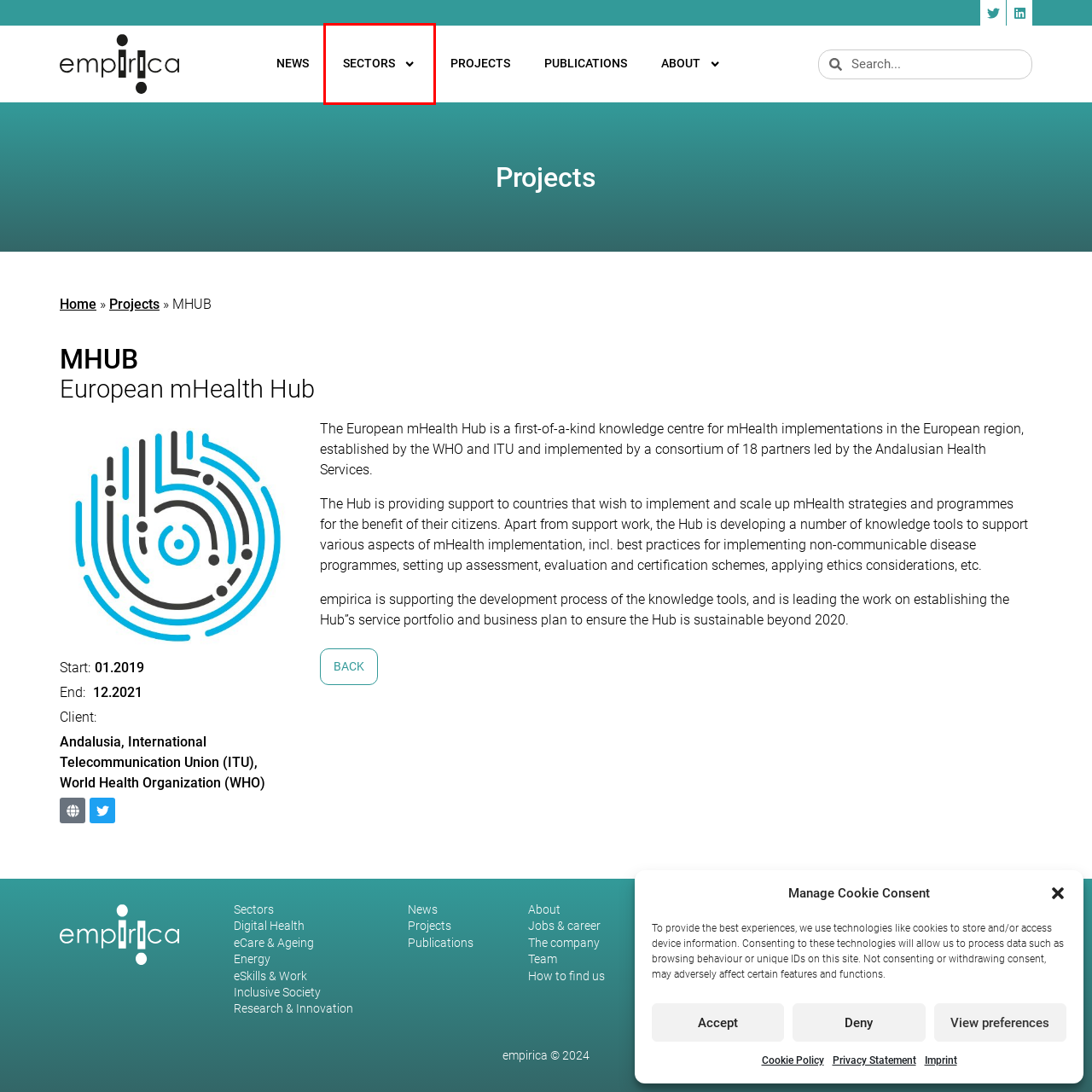Given a screenshot of a webpage with a red bounding box, please pick the webpage description that best fits the new webpage after clicking the element inside the bounding box. Here are the candidates:
A. Sectors - empirica
B. Digital Health - empirica
C. Disclaimer - empirica
D. How to find us - empirica
E. eSkills & Work - empirica
F. The company - empirica
G. Cookie Policy (EU) - empirica
H. Energy - empirica

A